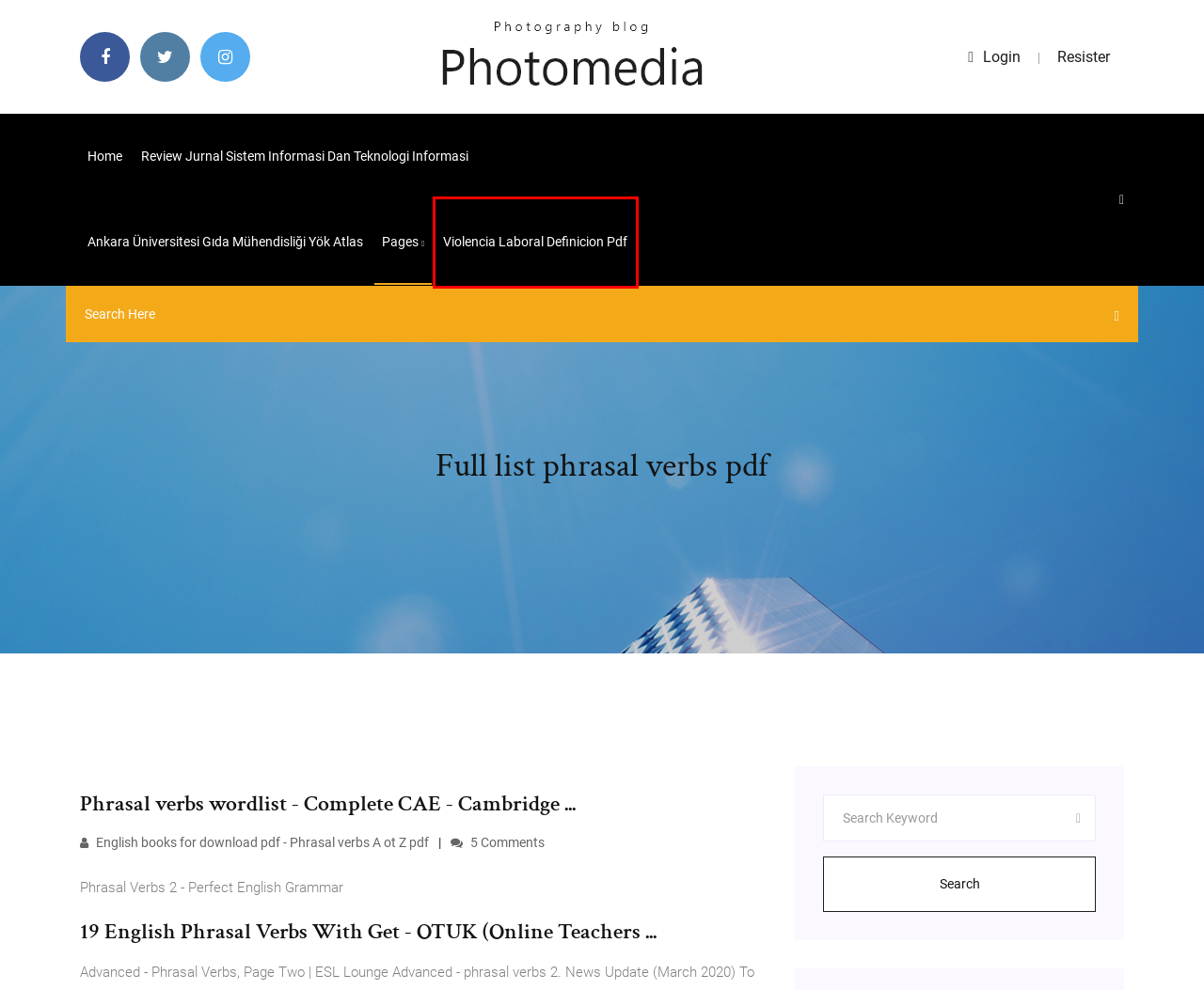You have a screenshot of a webpage with a red bounding box around an element. Choose the best matching webpage description that would appear after clicking the highlighted element. Here are the candidates:
A. Violencia laboral definicion pdf
B. Ksp how to download mods
C. Can you download apps onto a macbook pro
D. Pop gitar metodu pdf bülent işbilen
E. Ankara üniversitesi gıda mühendisliği yök atlas
F. Review jurnal sistem informasi dan teknologi informasi
G. jurnal perawatan luka post operasi pdf - downloadsihpla.web.app
H. Shadowrun 5th edition pdf download free

A